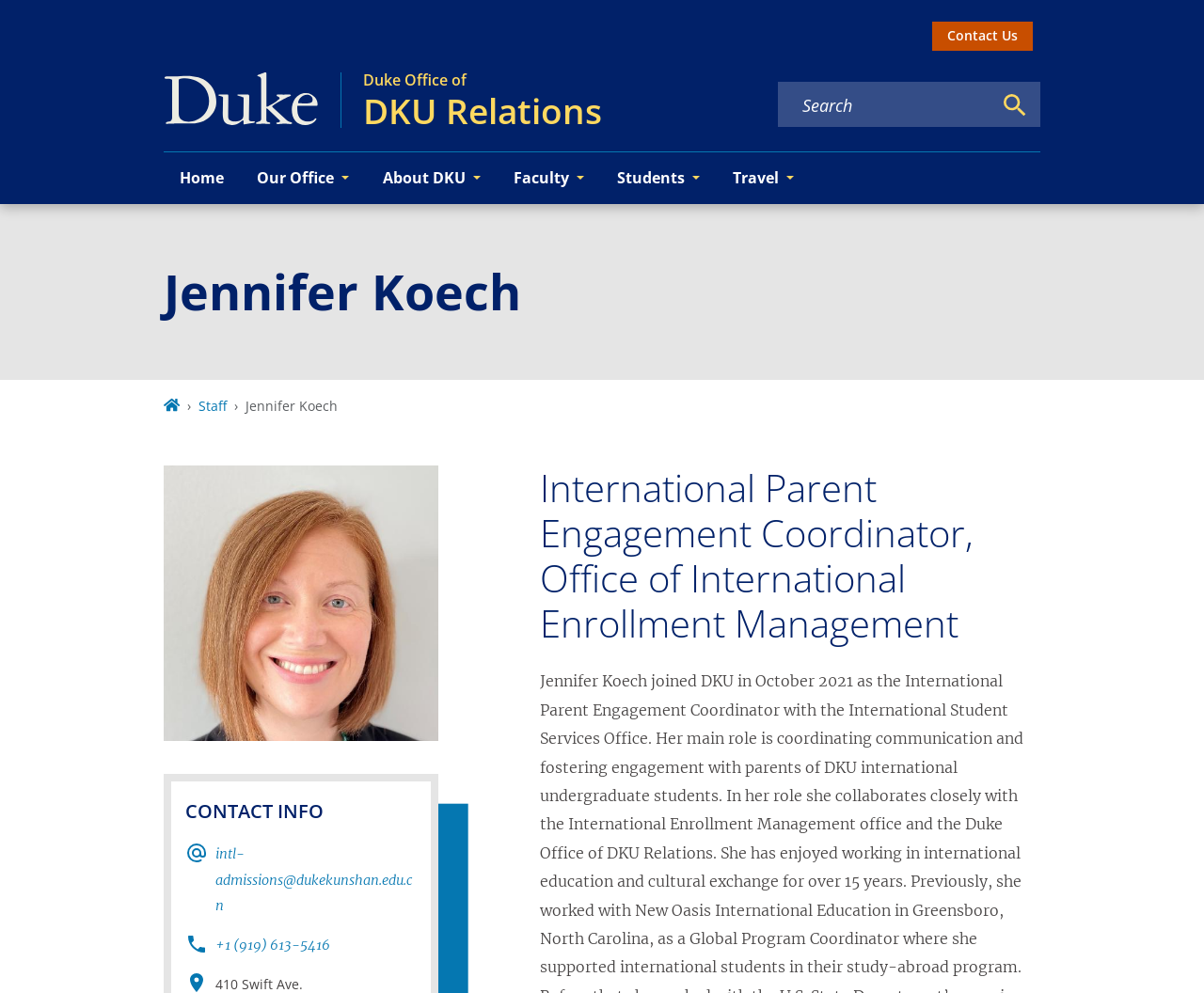Determine the bounding box coordinates of the section I need to click to execute the following instruction: "View Newport RI Engagement Photos". Provide the coordinates as four float numbers between 0 and 1, i.e., [left, top, right, bottom].

None